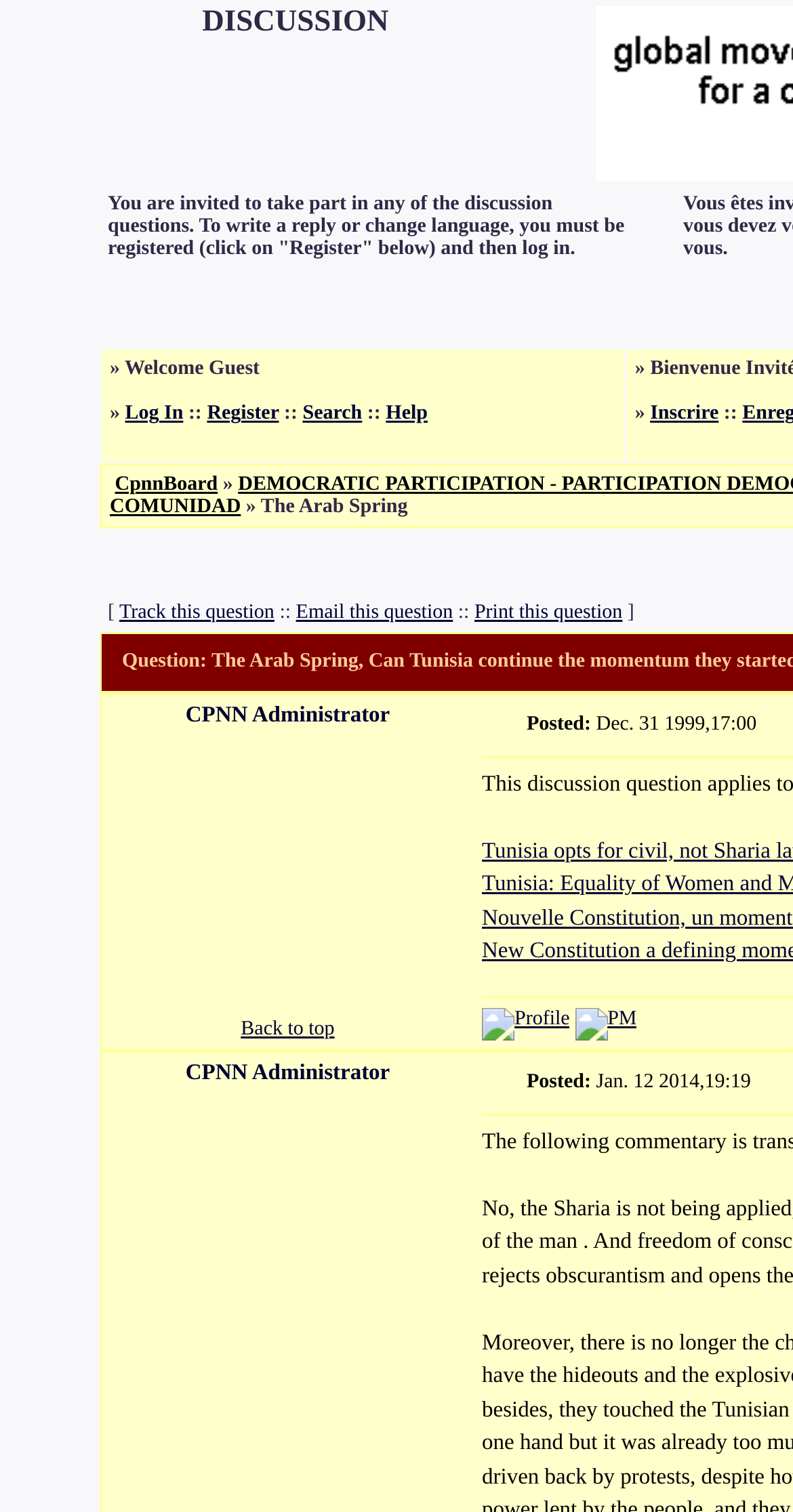What is the function of the 'Back to top' link?
Carefully analyze the image and provide a detailed answer to the question.

The 'Back to top' link is located at the bottom of the webpage, and its function is to allow users to quickly scroll back to the top of the page. This is a common feature on webpages with long content.